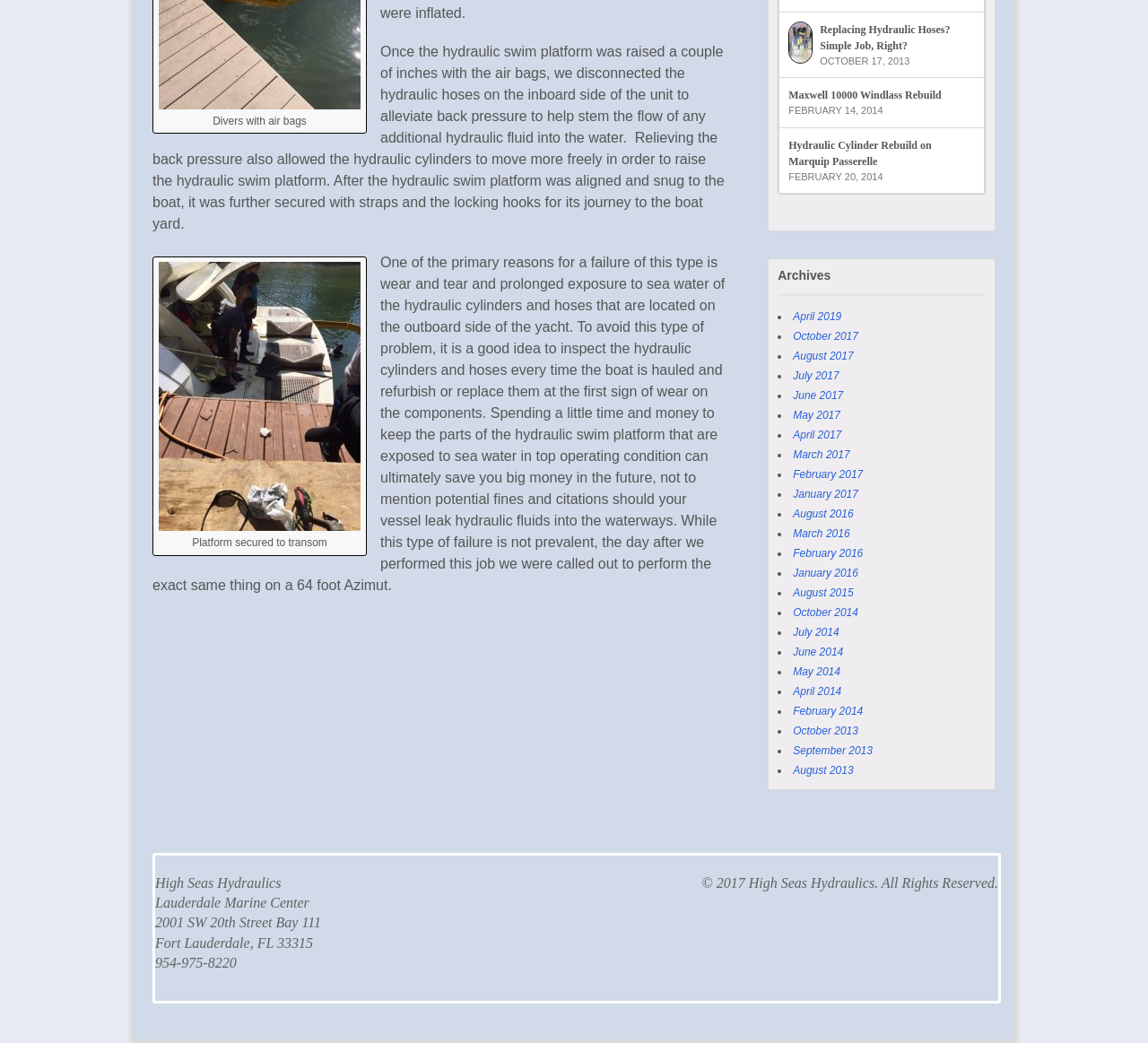Identify the bounding box coordinates of the element to click to follow this instruction: 'Click on the 'Creating Relaxation Zones With Patio Lounge Chairs' link'. Ensure the coordinates are four float values between 0 and 1, provided as [left, top, right, bottom].

None